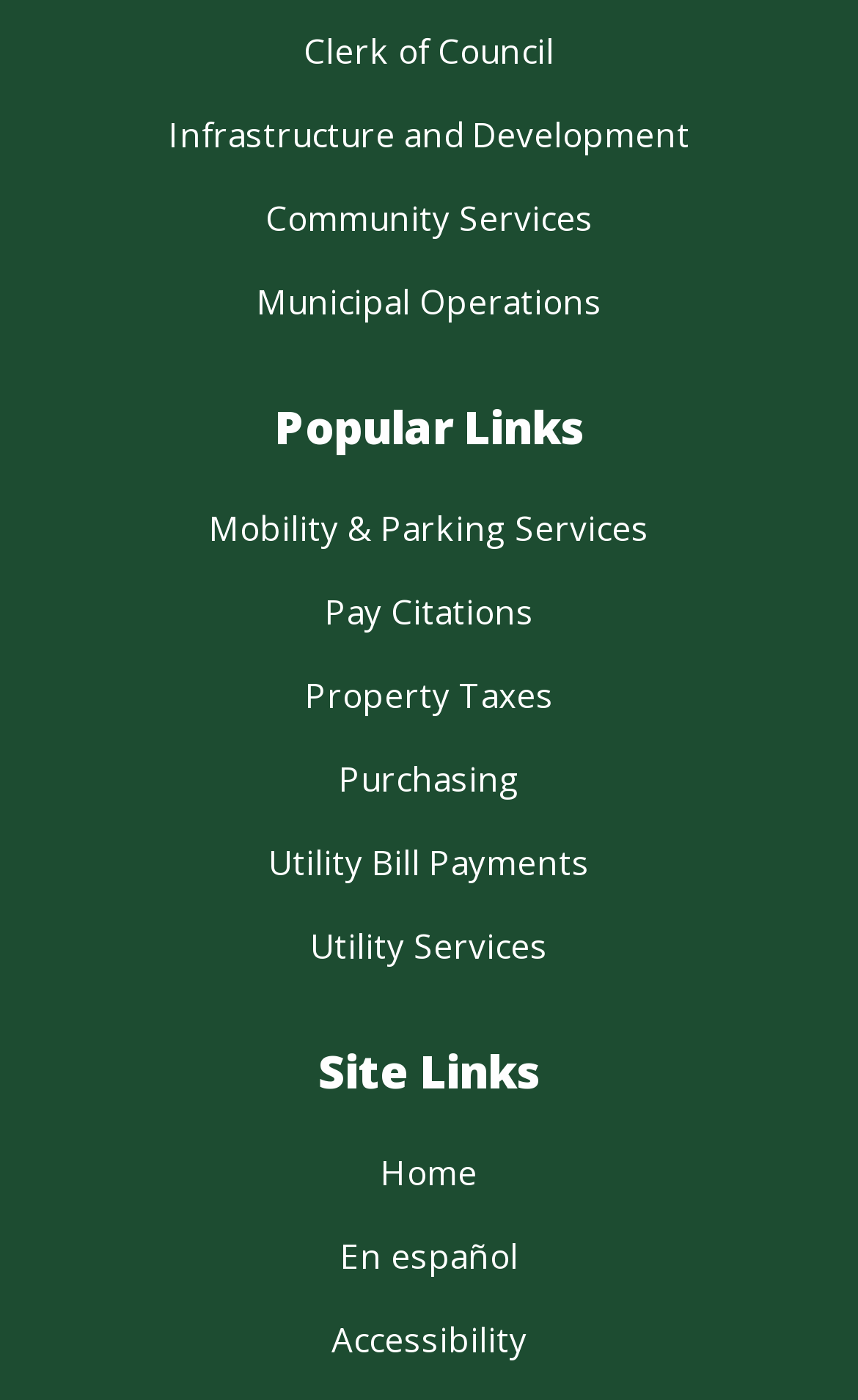Locate the bounding box coordinates of the element that needs to be clicked to carry out the instruction: "pay citations". The coordinates should be given as four float numbers ranging from 0 to 1, i.e., [left, top, right, bottom].

[0.378, 0.421, 0.622, 0.452]